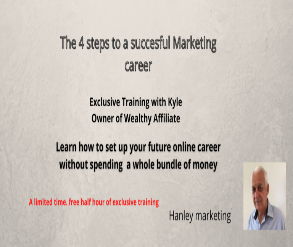Who is offering exclusive training?
Please provide a comprehensive and detailed answer to the question.

According to the caption, the owner of Wealthy Affiliate, Kyle, is offering exclusive training to individuals who want to establish their online careers without incurring significant expenses.